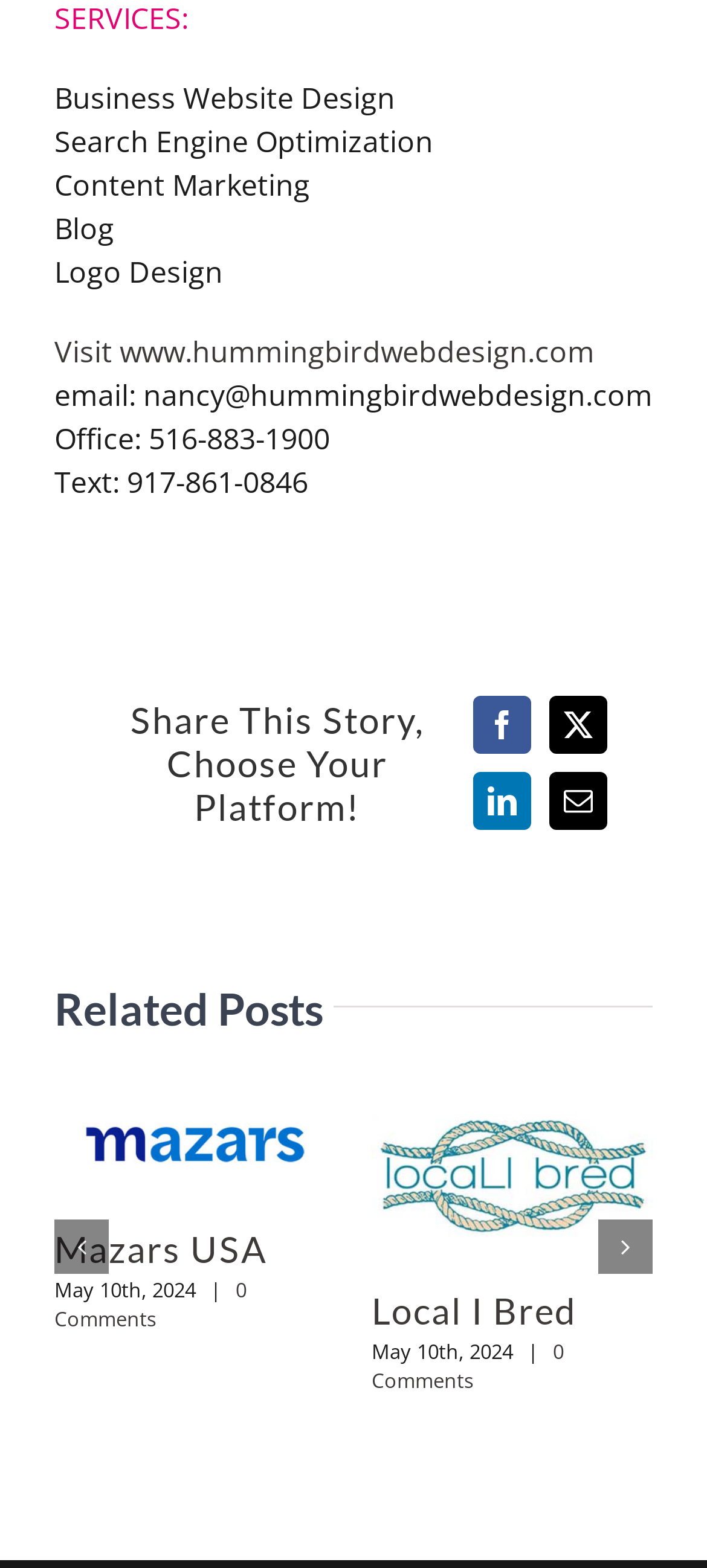Answer the question below in one word or phrase:
What is the company name on the logo?

Hummingbird Web Design